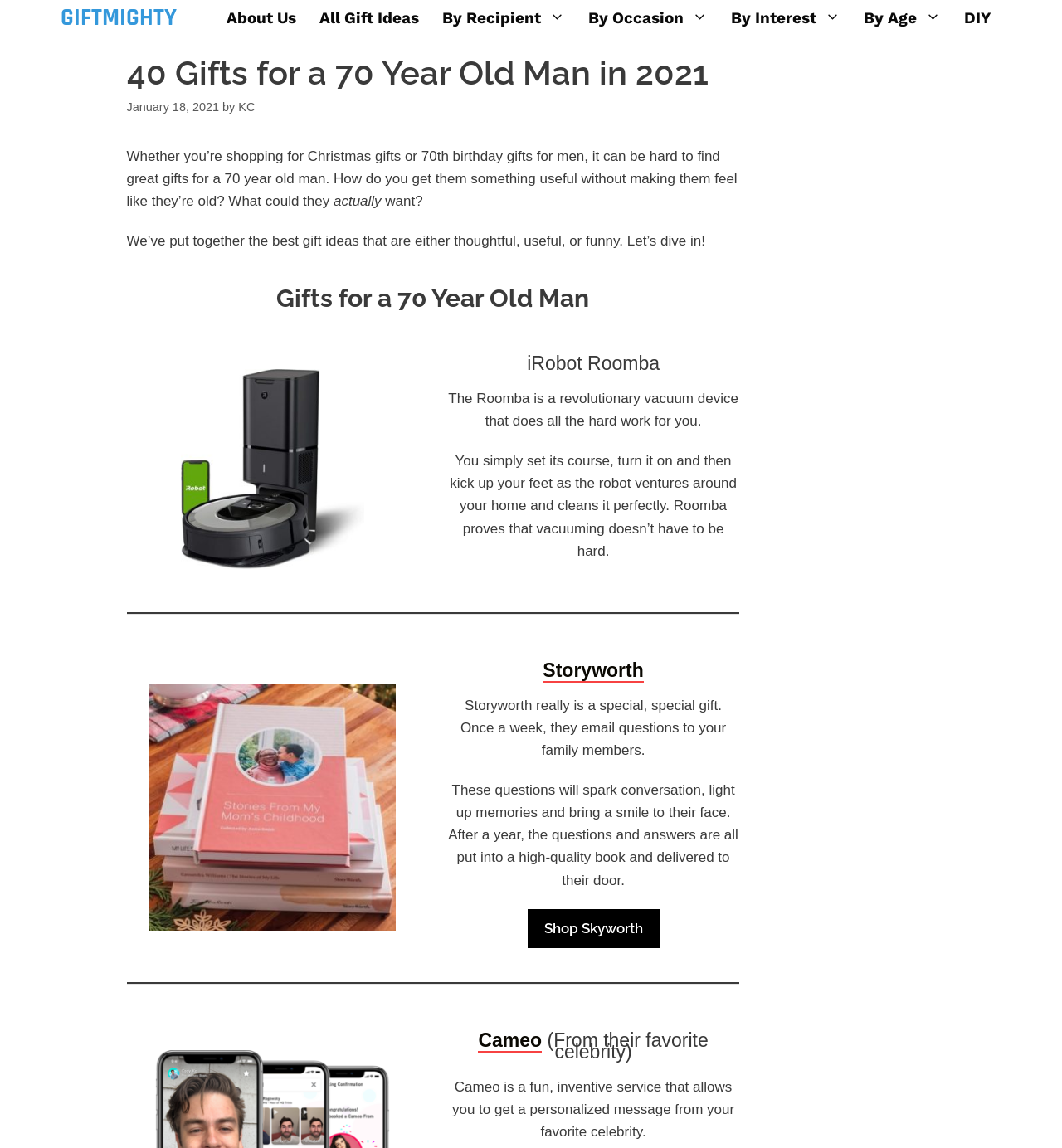Determine the bounding box coordinates for the area you should click to complete the following instruction: "Read the article about 'iRobot Roomba'".

[0.421, 0.312, 0.696, 0.322]